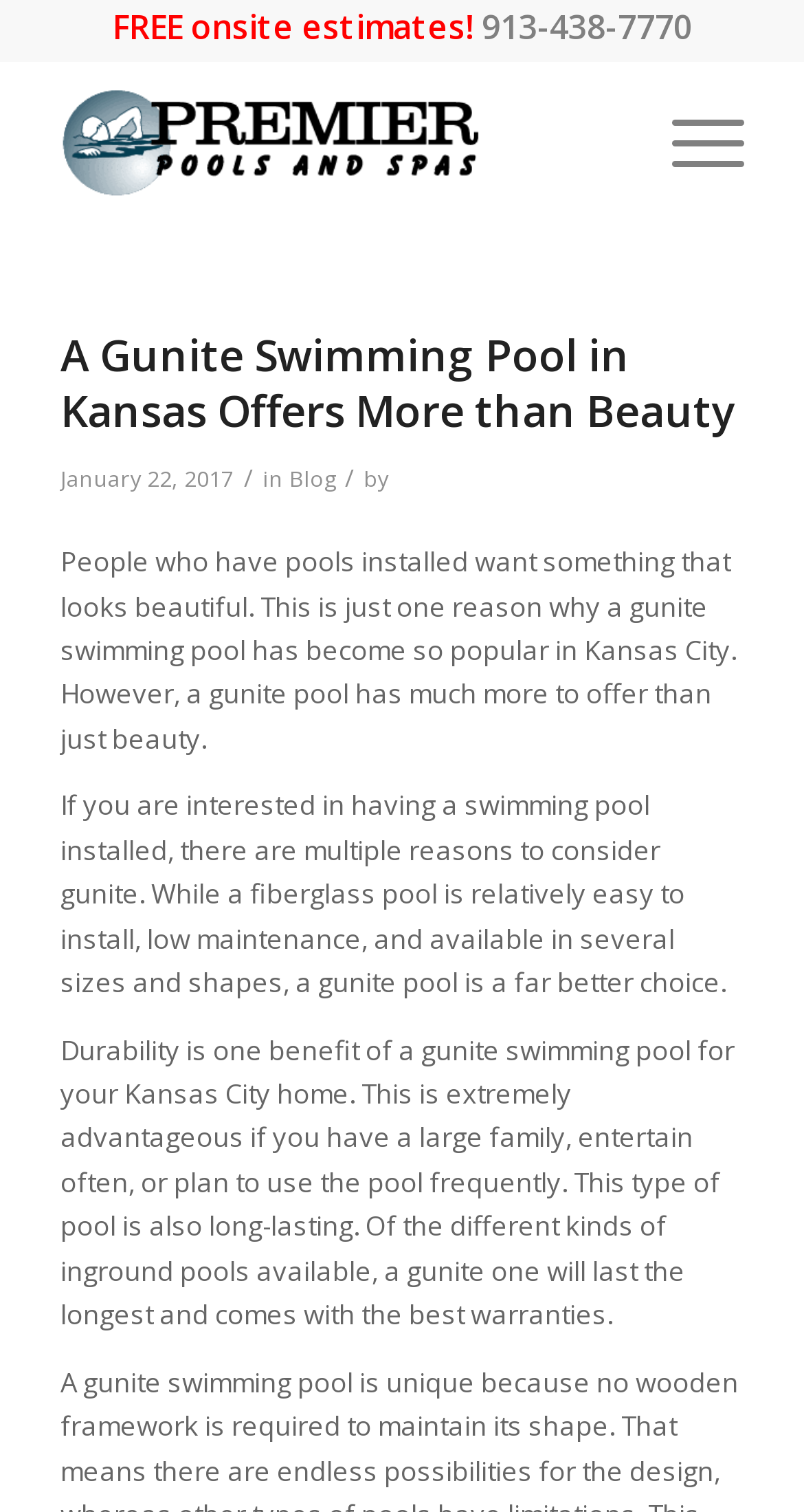Extract the text of the main heading from the webpage.

A Gunite Swimming Pool in Kansas Offers More than Beauty